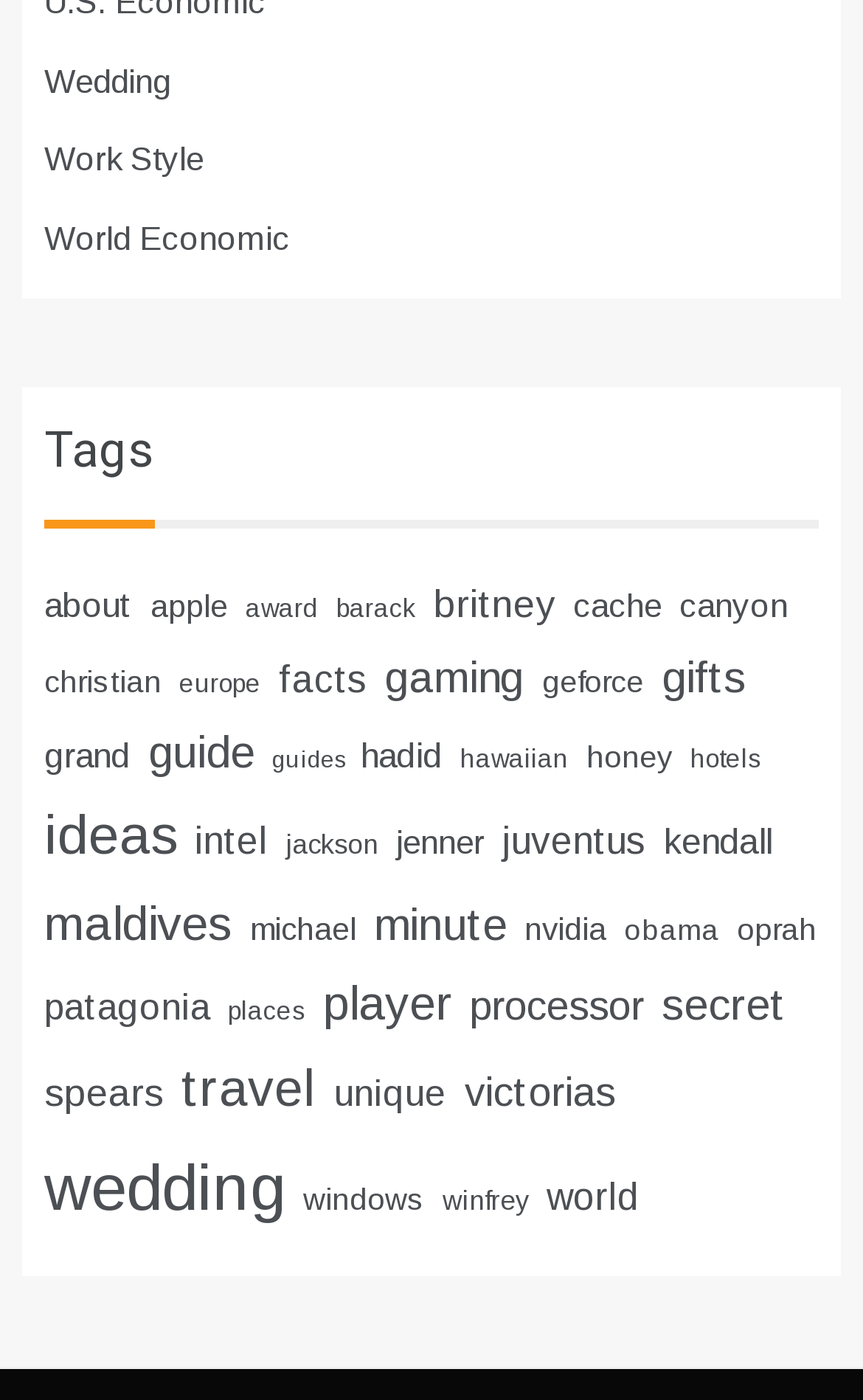Indicate the bounding box coordinates of the element that must be clicked to execute the instruction: "Check the 'ideas' section". The coordinates should be given as four float numbers between 0 and 1, i.e., [left, top, right, bottom].

[0.051, 0.575, 0.205, 0.618]